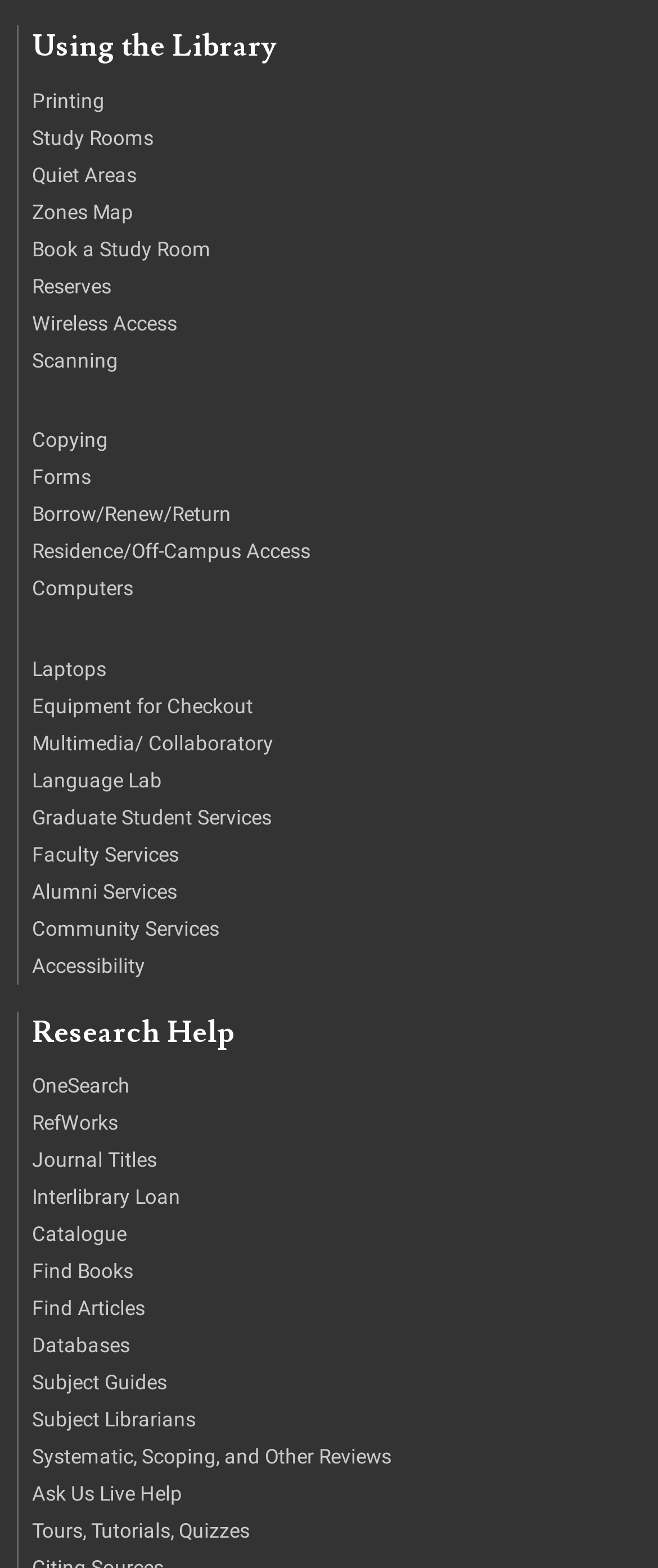Determine the bounding box coordinates of the target area to click to execute the following instruction: "Get help from a subject librarian."

[0.049, 0.894, 0.974, 0.917]